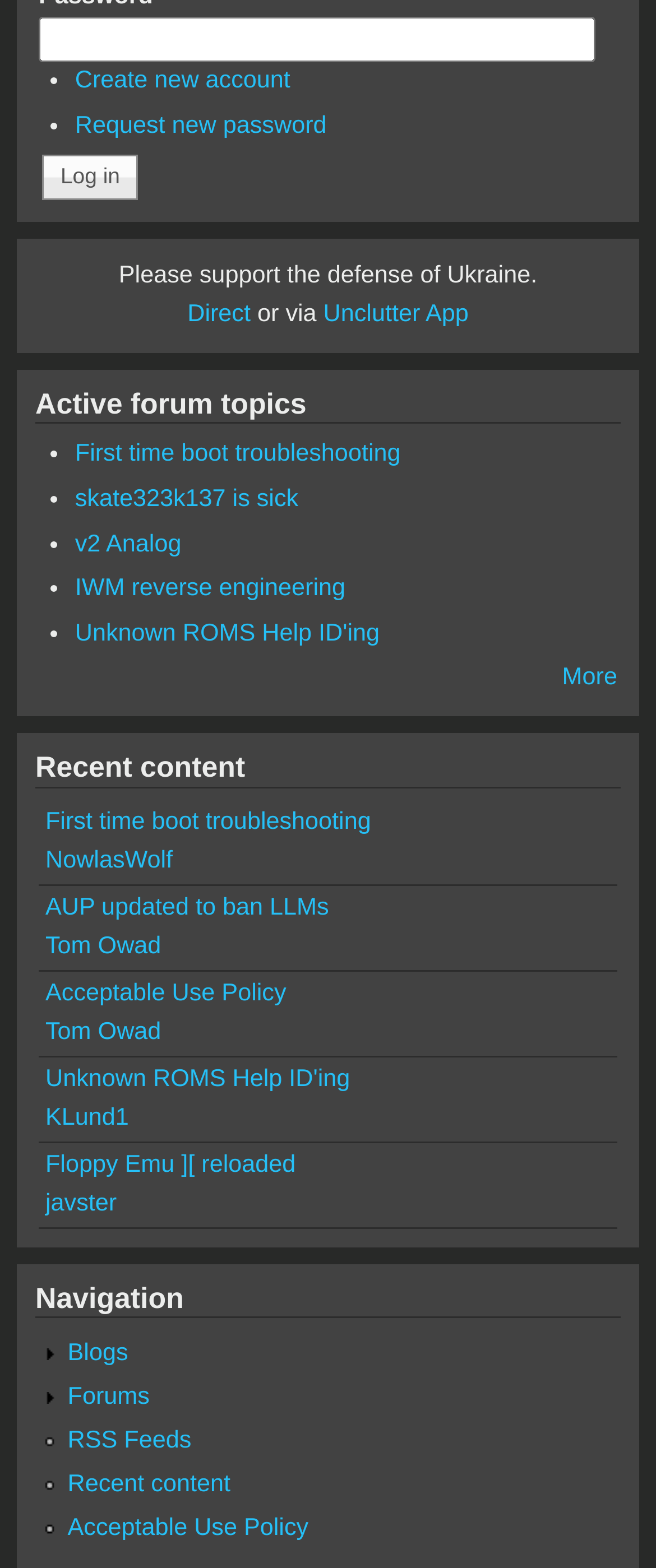Kindly determine the bounding box coordinates of the area that needs to be clicked to fulfill this instruction: "Create new account".

[0.114, 0.043, 0.443, 0.06]